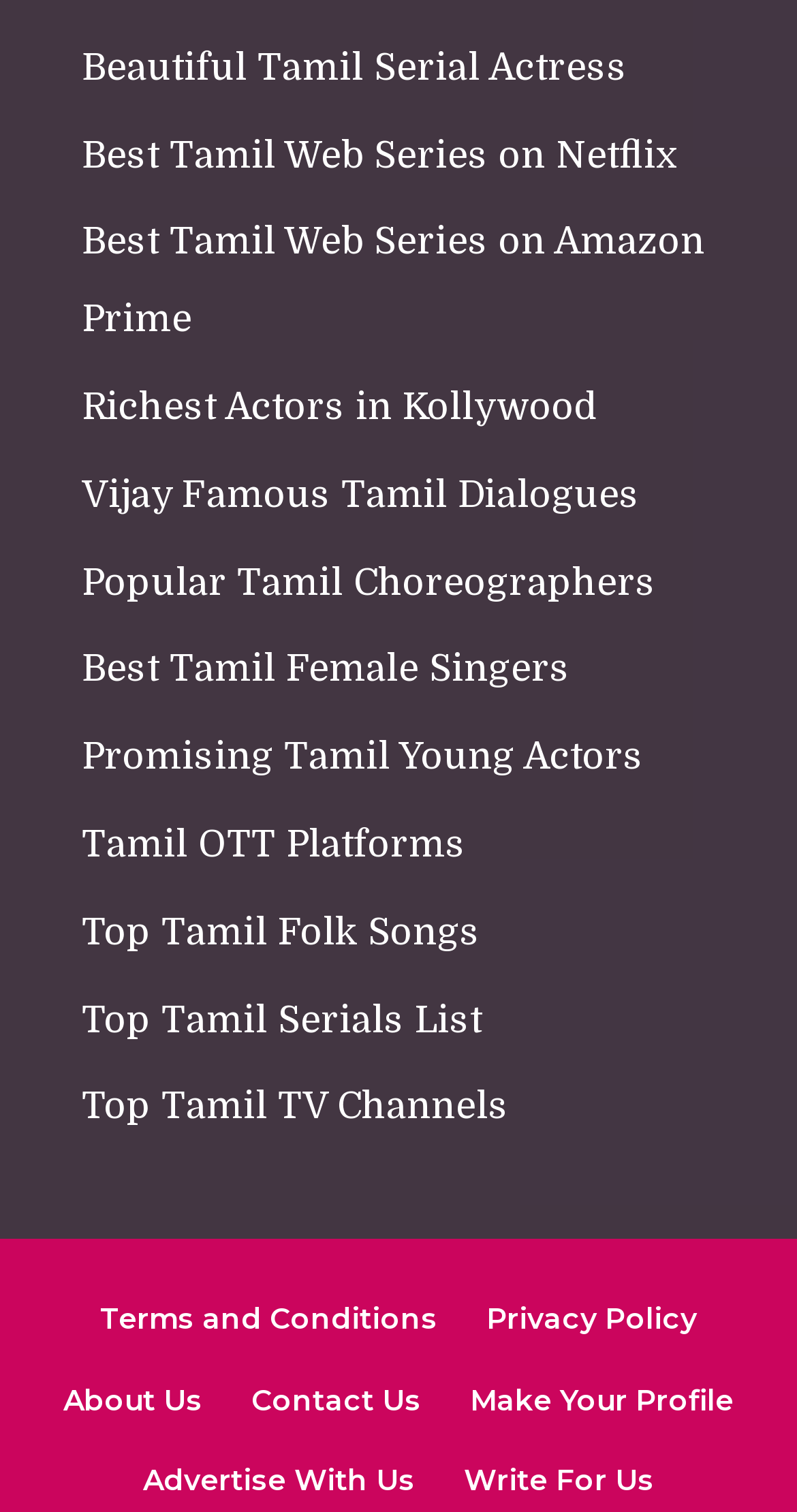Respond with a single word or phrase to the following question: How many links are there in the footer section?

6